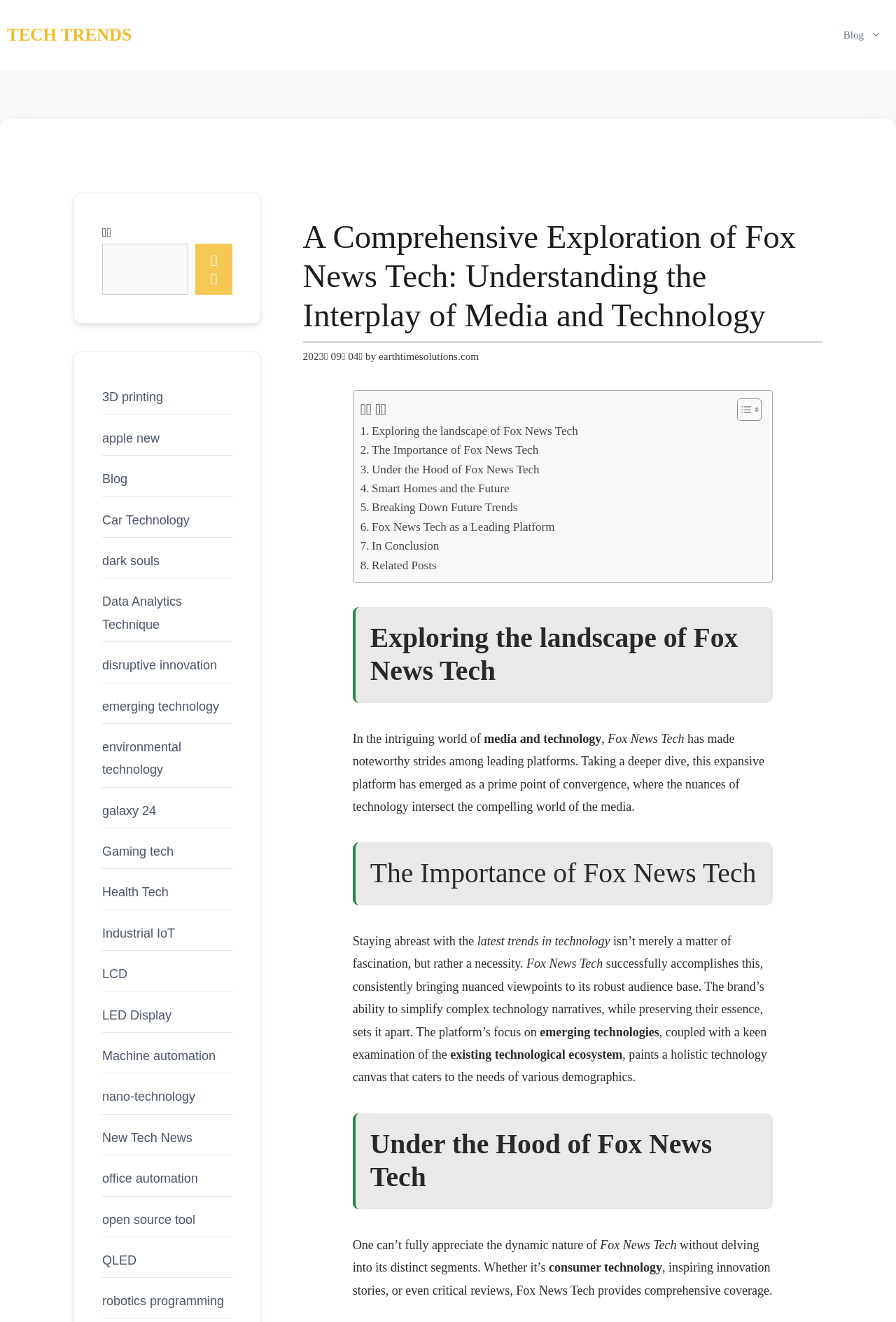Please identify the bounding box coordinates of the clickable region that I should interact with to perform the following instruction: "Read the article 'Exploring the landscape of Fox News Tech'". The coordinates should be expressed as four float numbers between 0 and 1, i.e., [left, top, right, bottom].

[0.402, 0.319, 0.645, 0.333]